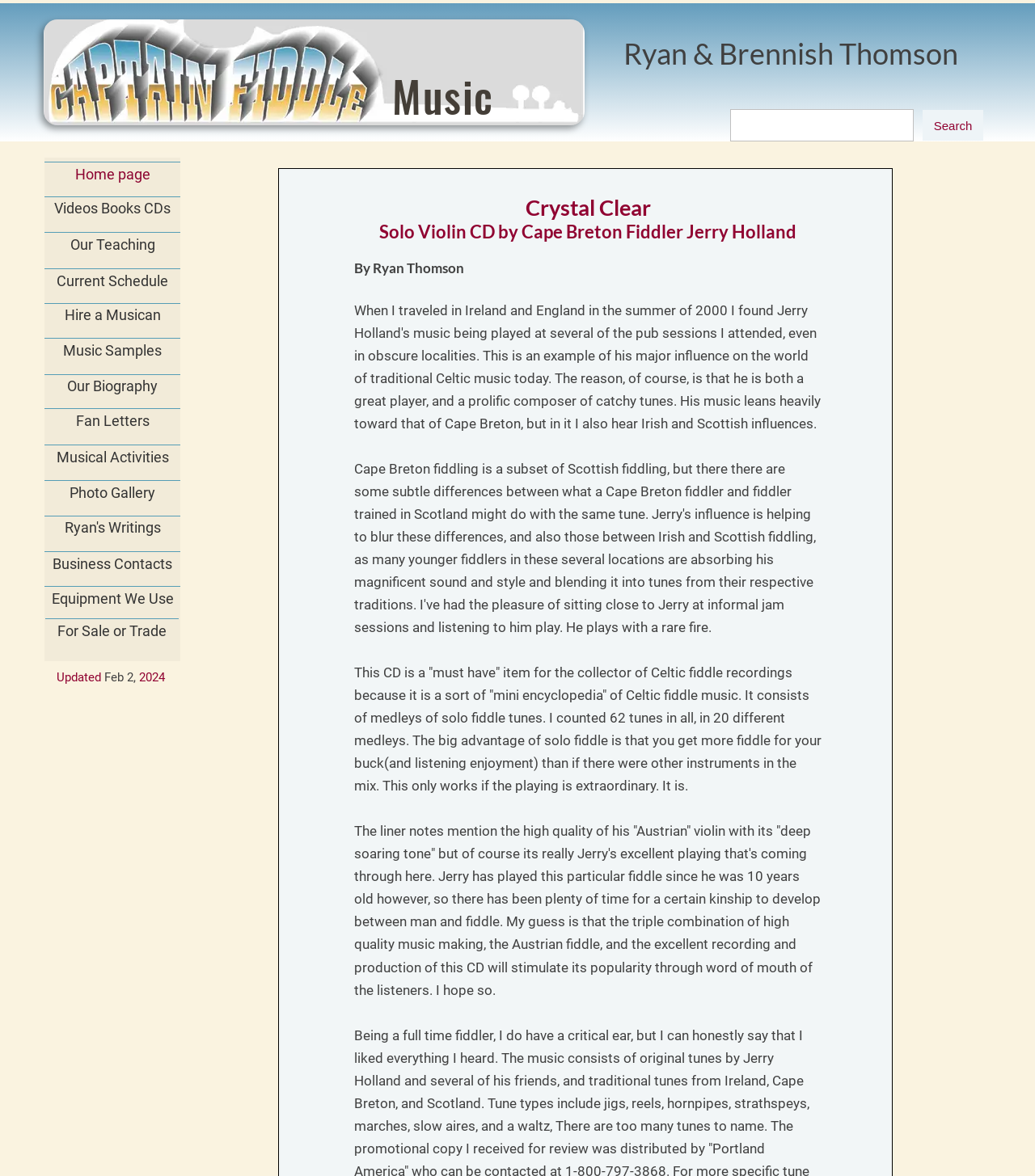Locate the bounding box coordinates of the clickable region to complete the following instruction: "Click the 'Home page' link."

[0.043, 0.138, 0.174, 0.162]